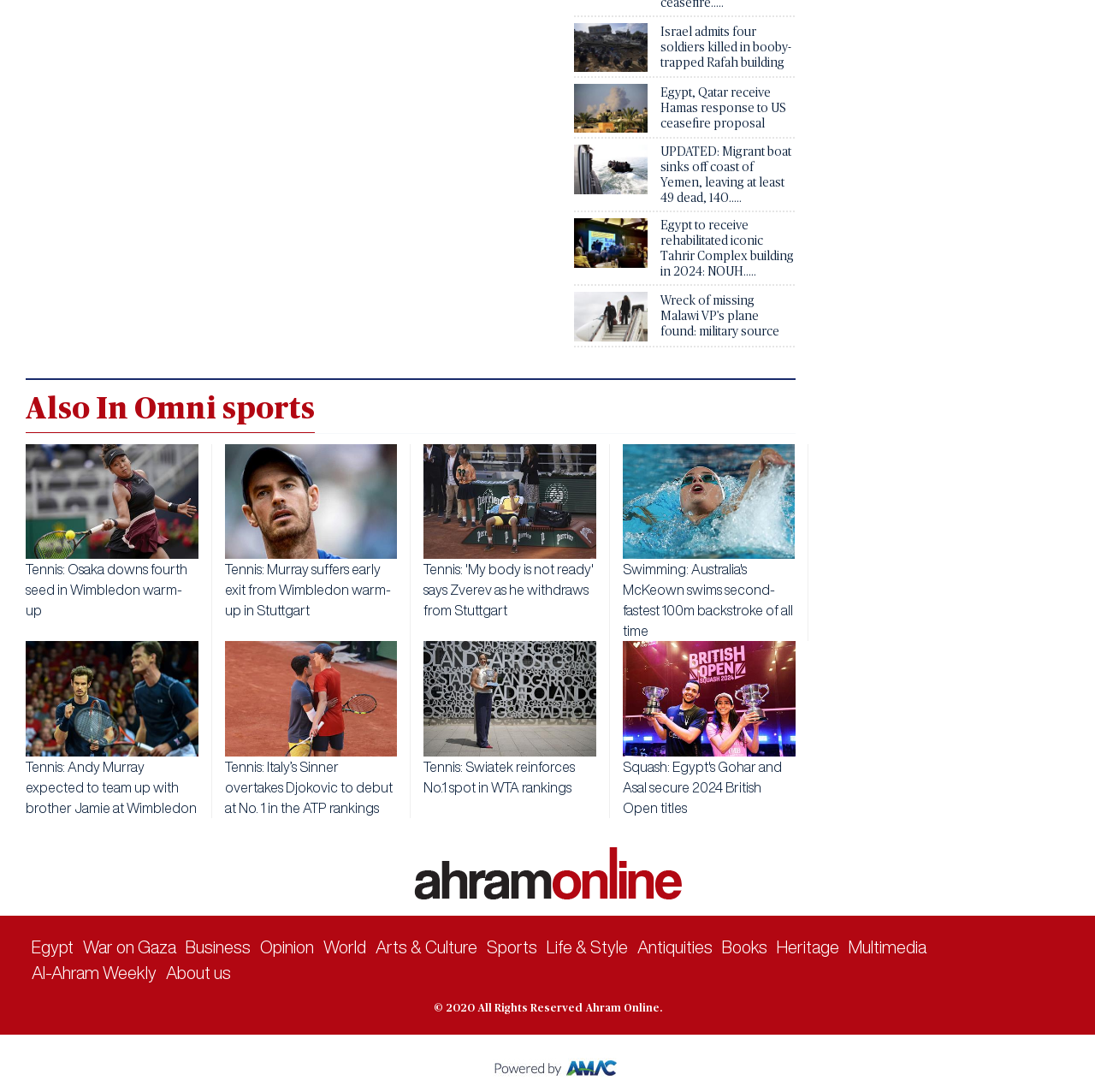Determine the bounding box coordinates of the region that needs to be clicked to achieve the task: "Learn about antiquities".

[0.582, 0.859, 0.651, 0.876]